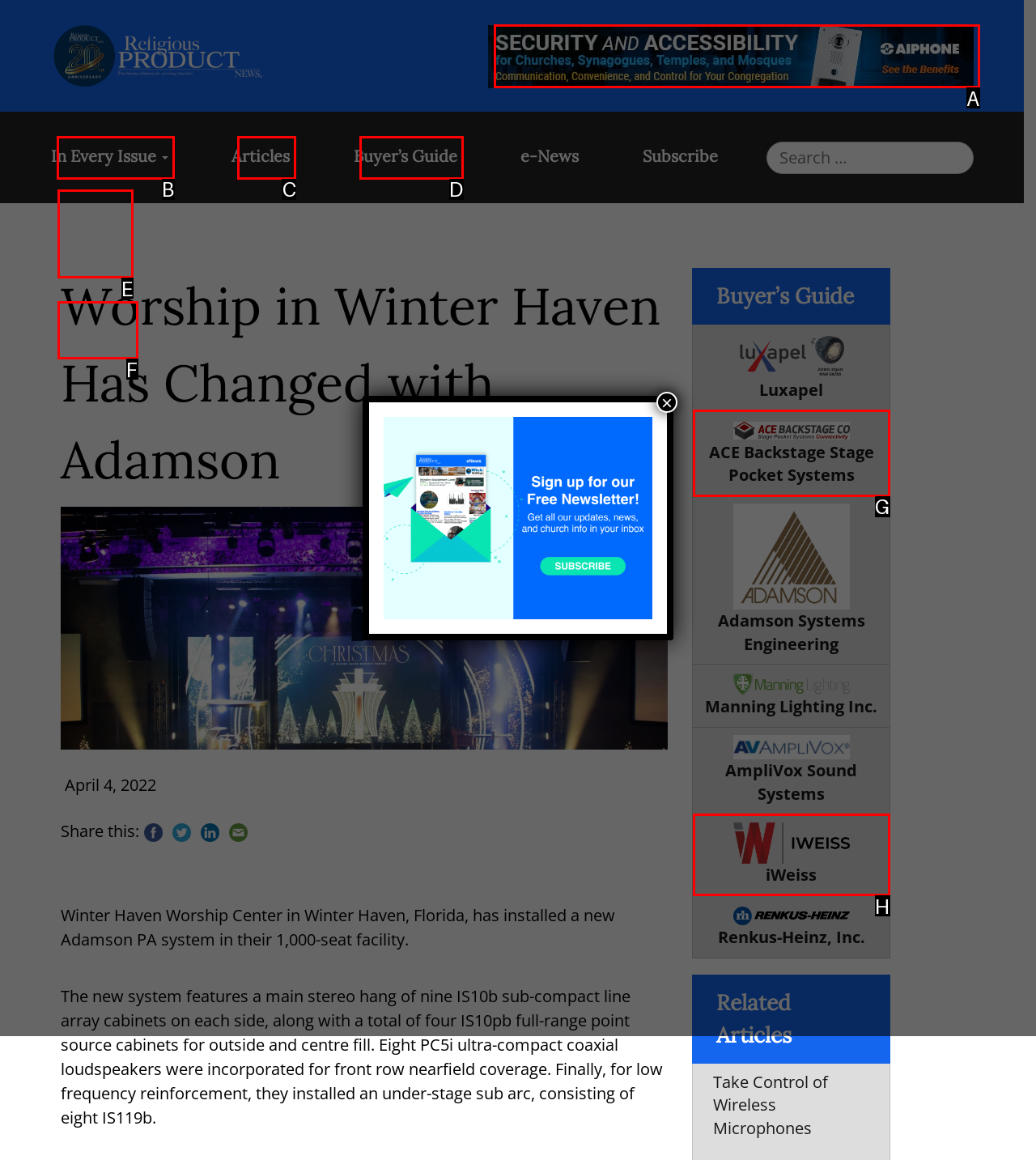Choose the HTML element that matches the description: Ministry of the Month
Reply with the letter of the correct option from the given choices.

E